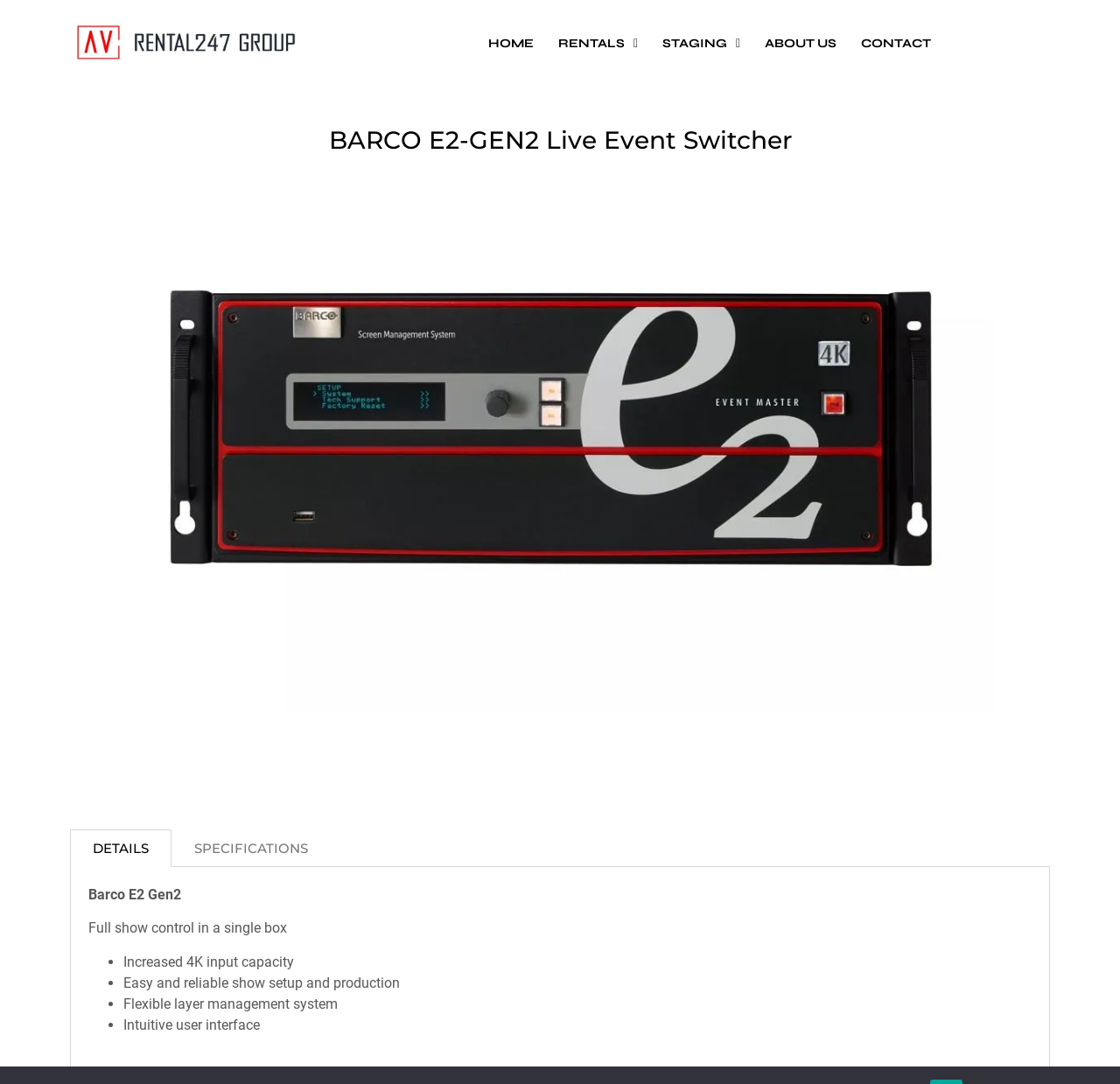Find the bounding box coordinates for the UI element that matches this description: "Staging".

[0.591, 0.008, 0.661, 0.072]